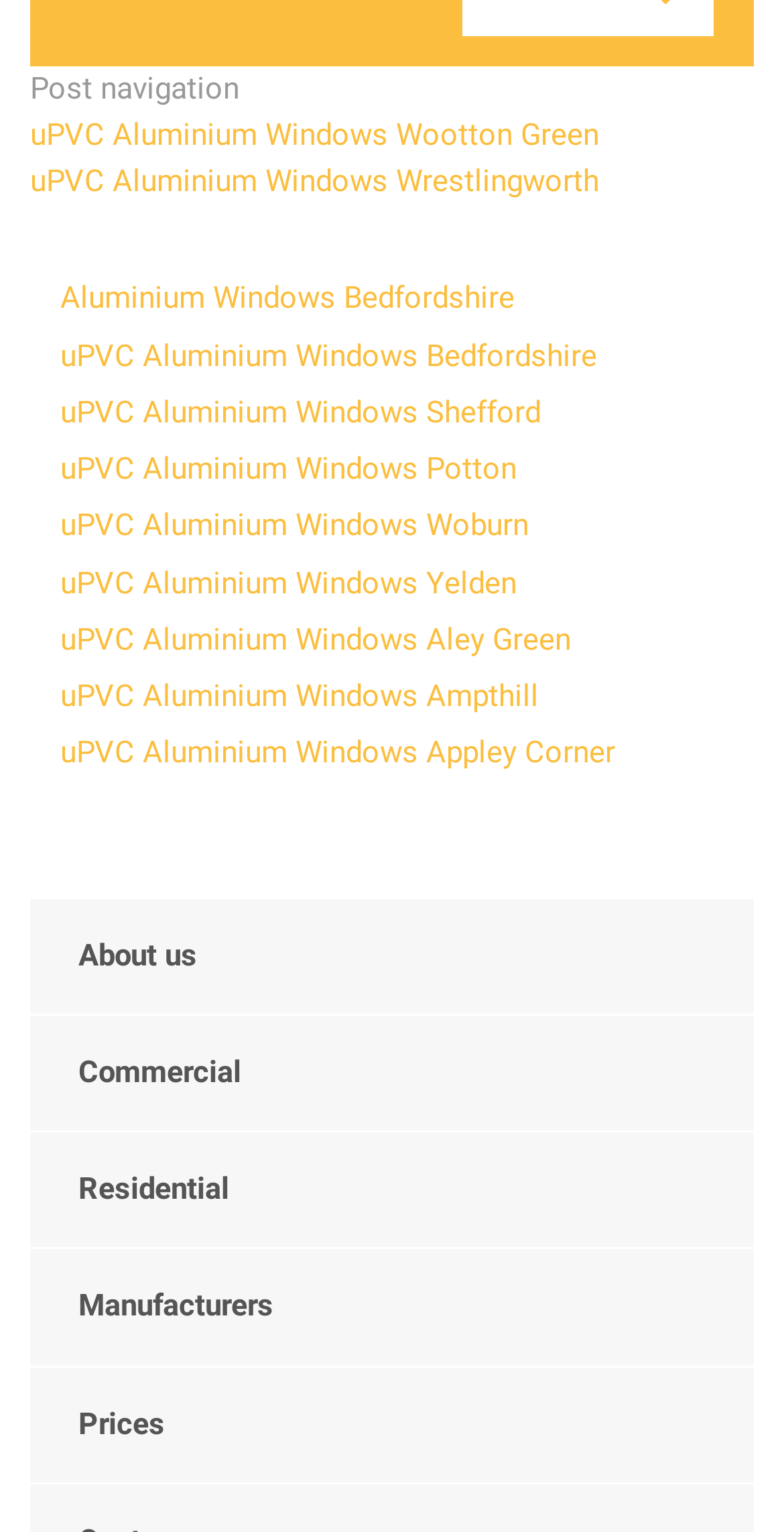Predict the bounding box coordinates of the area that should be clicked to accomplish the following instruction: "Explore 'Residential'". The bounding box coordinates should consist of four float numbers between 0 and 1, i.e., [left, top, right, bottom].

[0.038, 0.739, 0.962, 0.815]